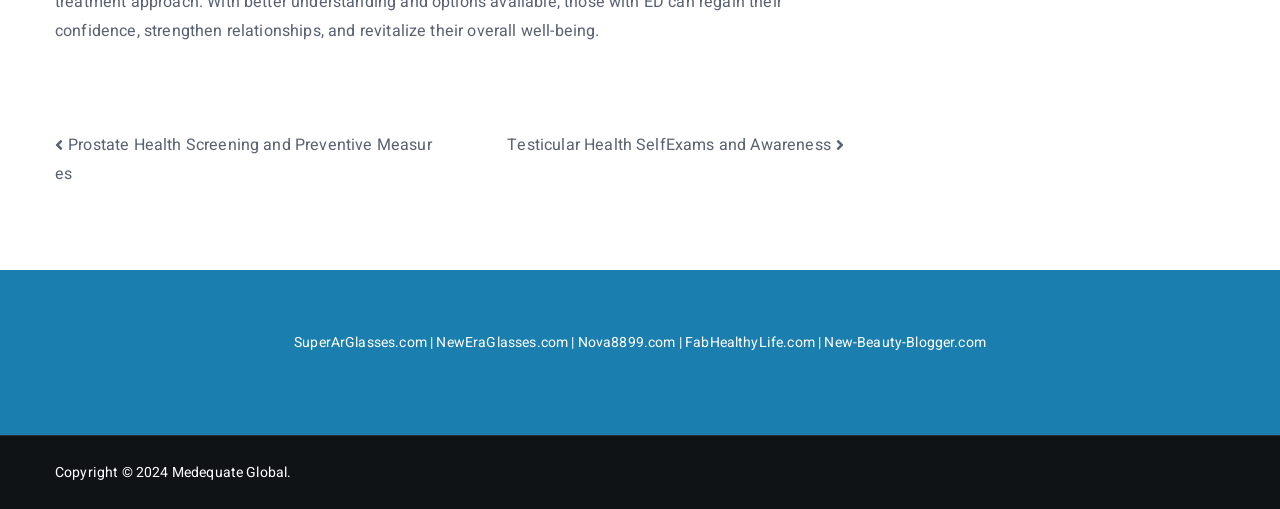Answer with a single word or phrase: 
What is the last link in the footer section?

Medequate Global